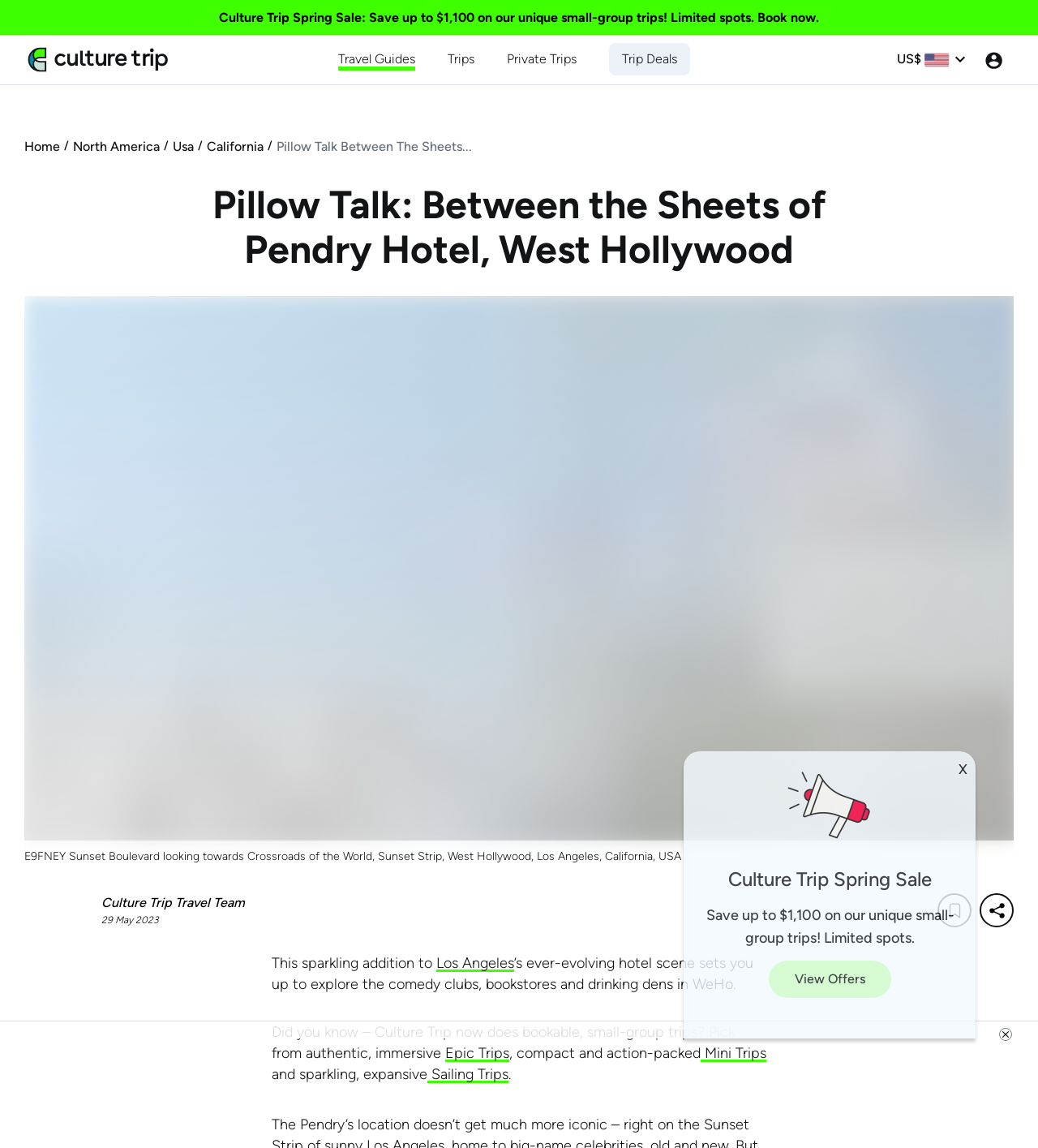What type of trips does Culture Trip offer?
Using the visual information, reply with a single word or short phrase.

Small-group trips